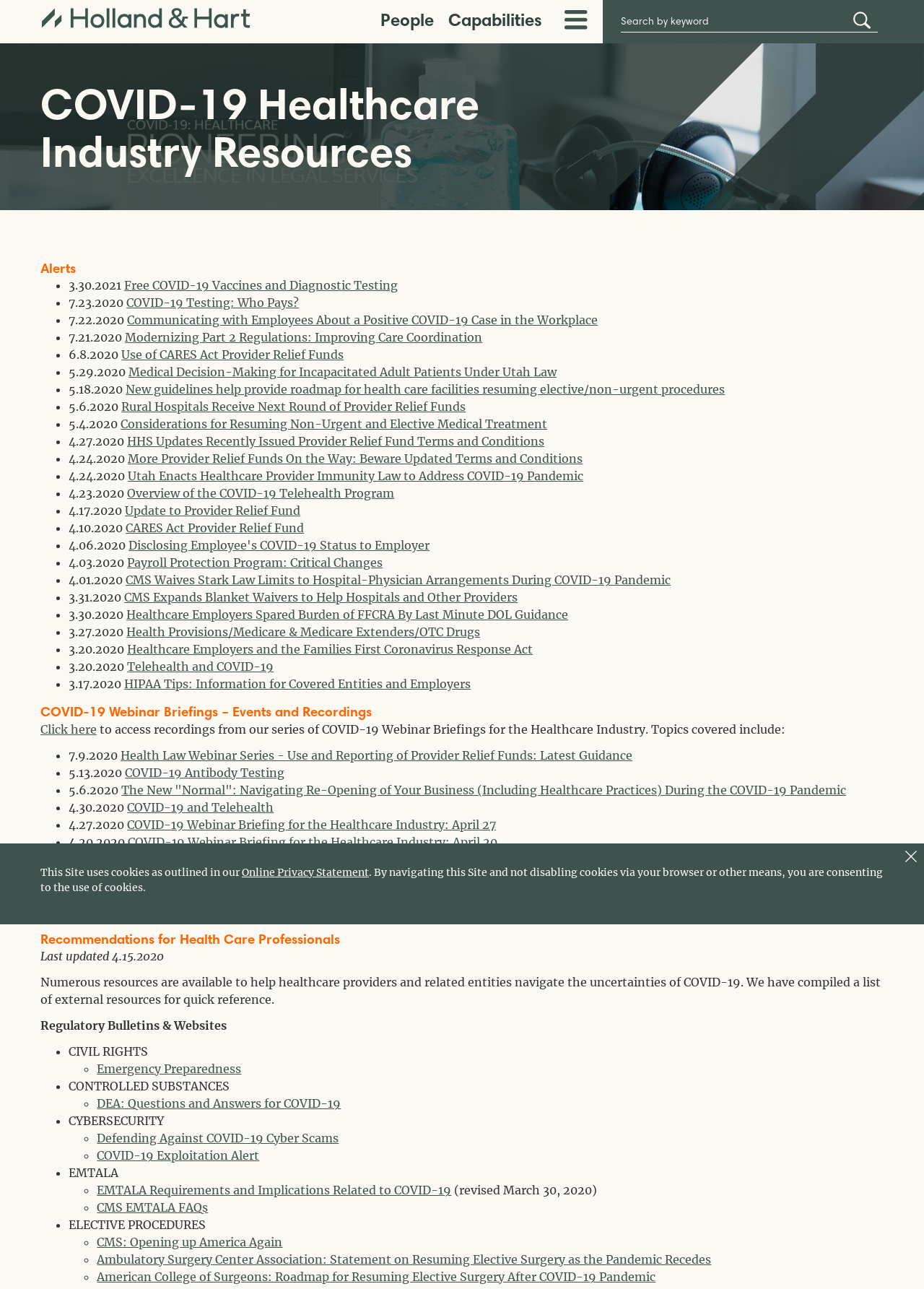Give the bounding box coordinates for this UI element: "People". The coordinates should be four float numbers between 0 and 1, arranged as [left, top, right, bottom].

[0.411, 0.0, 0.469, 0.034]